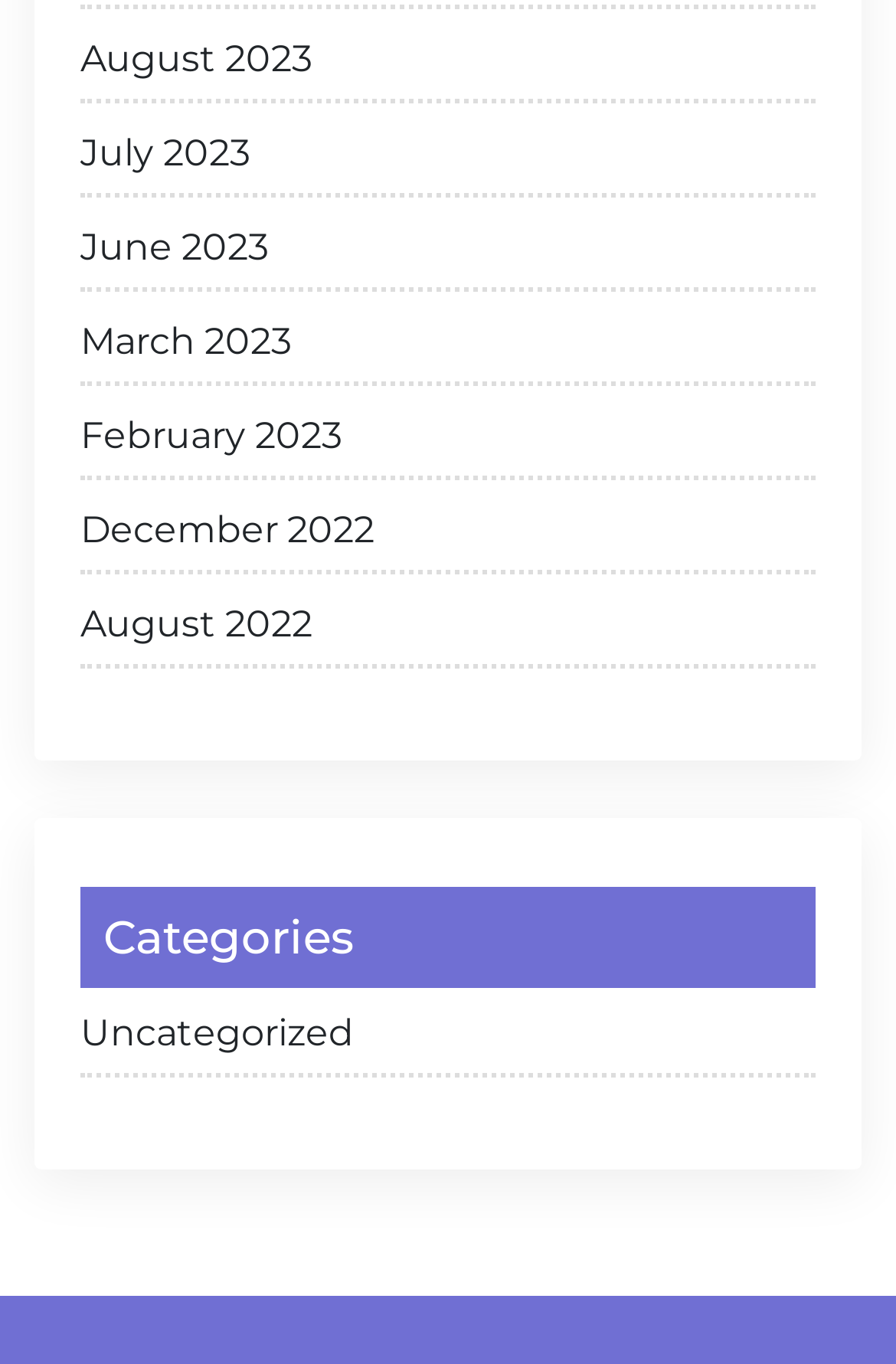Determine the bounding box coordinates of the element that should be clicked to execute the following command: "view July 2023".

[0.09, 0.093, 0.91, 0.145]